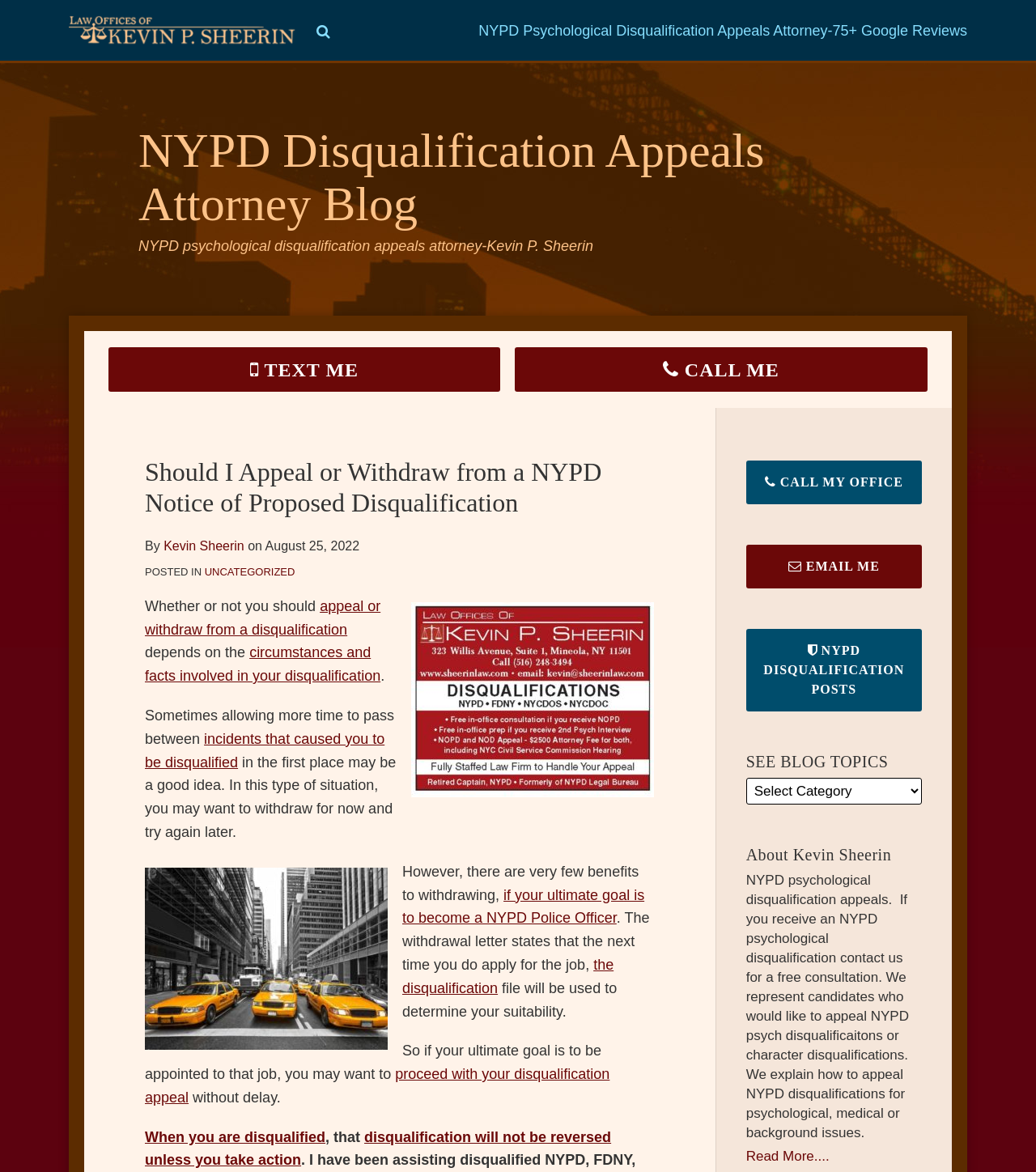Please identify the bounding box coordinates of the region to click in order to complete the task: "Click the 'UNCATEGORIZED' link". The coordinates must be four float numbers between 0 and 1, specified as [left, top, right, bottom].

[0.197, 0.483, 0.285, 0.493]